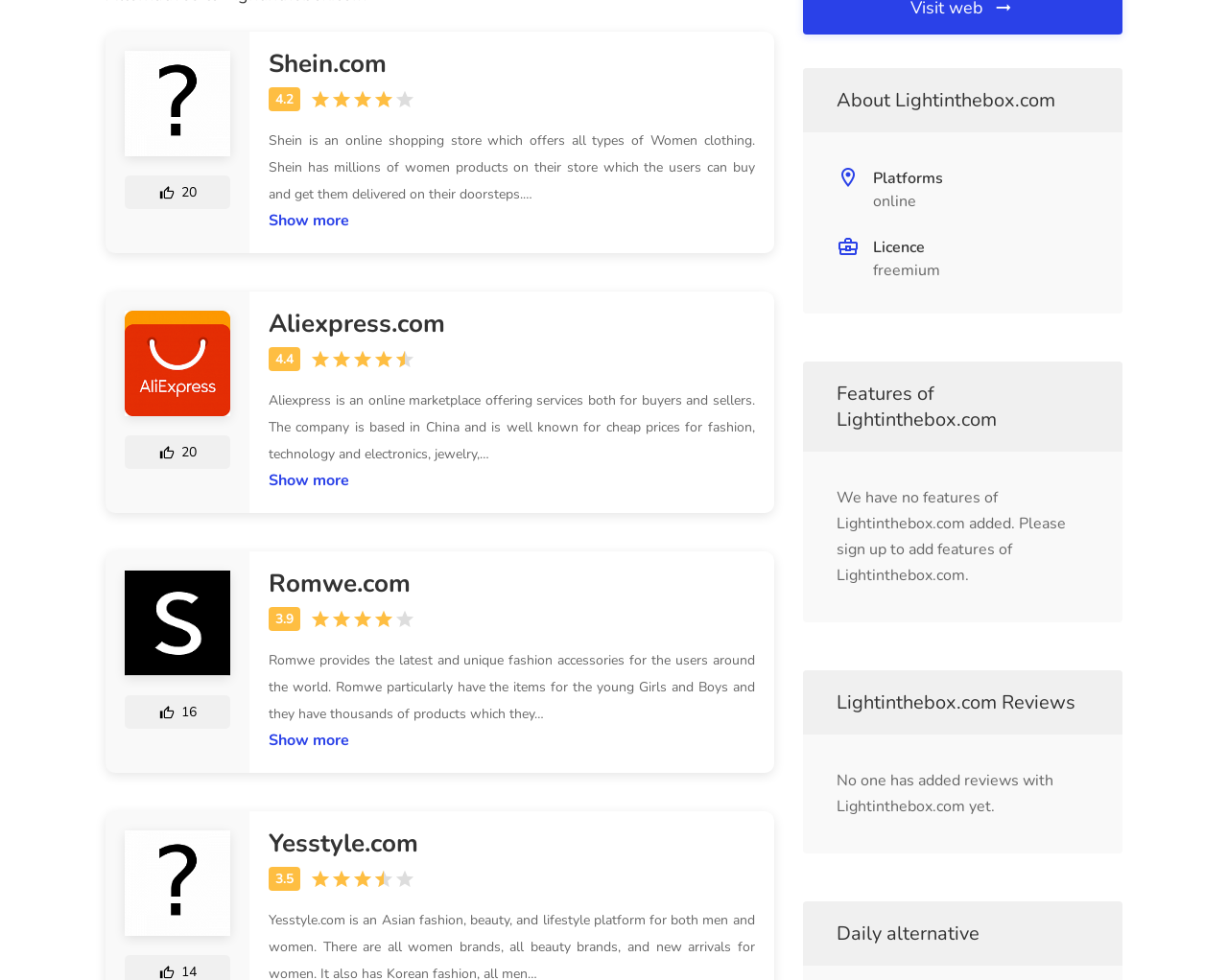Please find the bounding box for the UI component described as follows: "Yesstyle.com".

[0.219, 0.847, 0.615, 0.874]